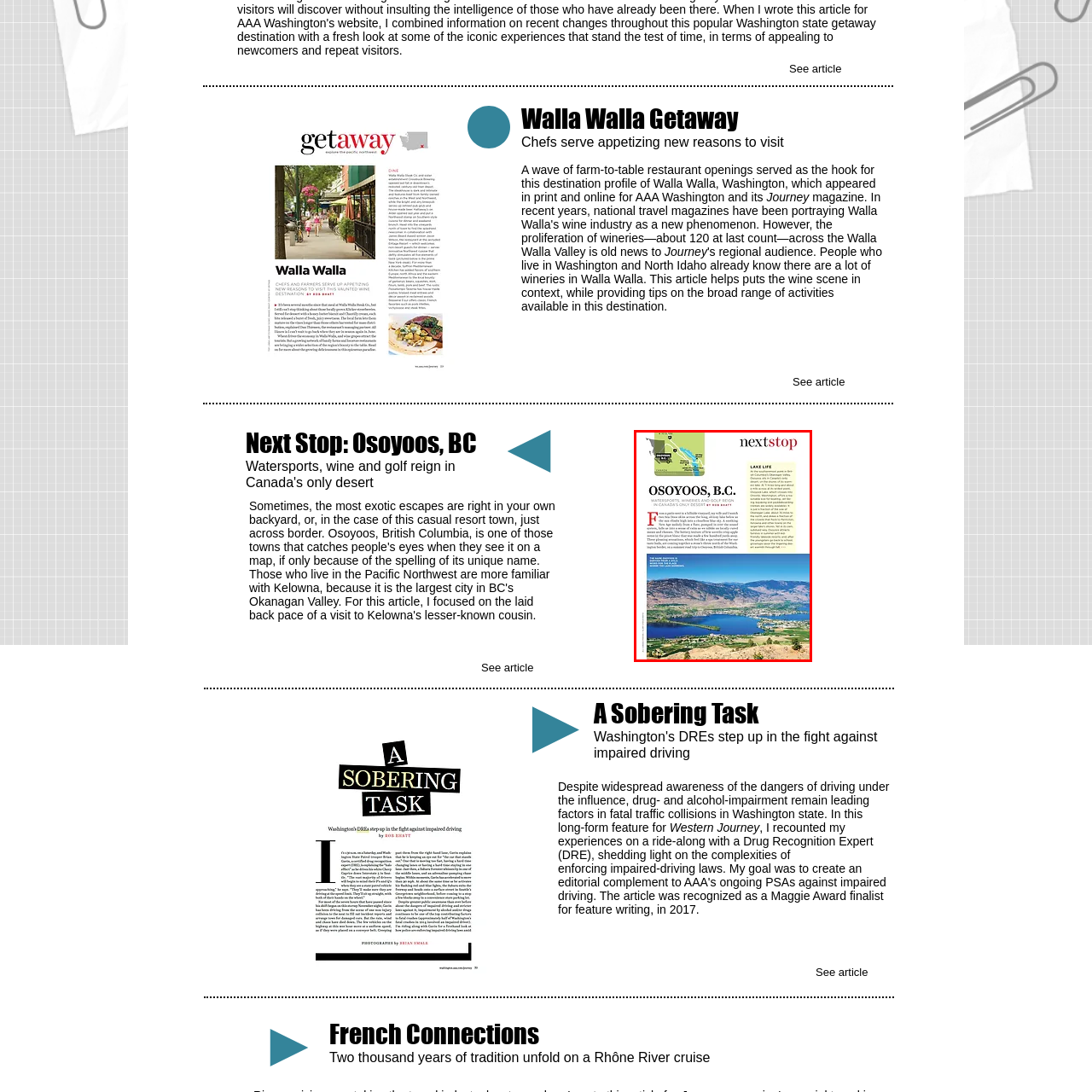Check the section outlined in red, What is the purpose of the 'Next Stop' and 'Lake Life' sections? Please reply with a single word or phrase.

To entice visitors